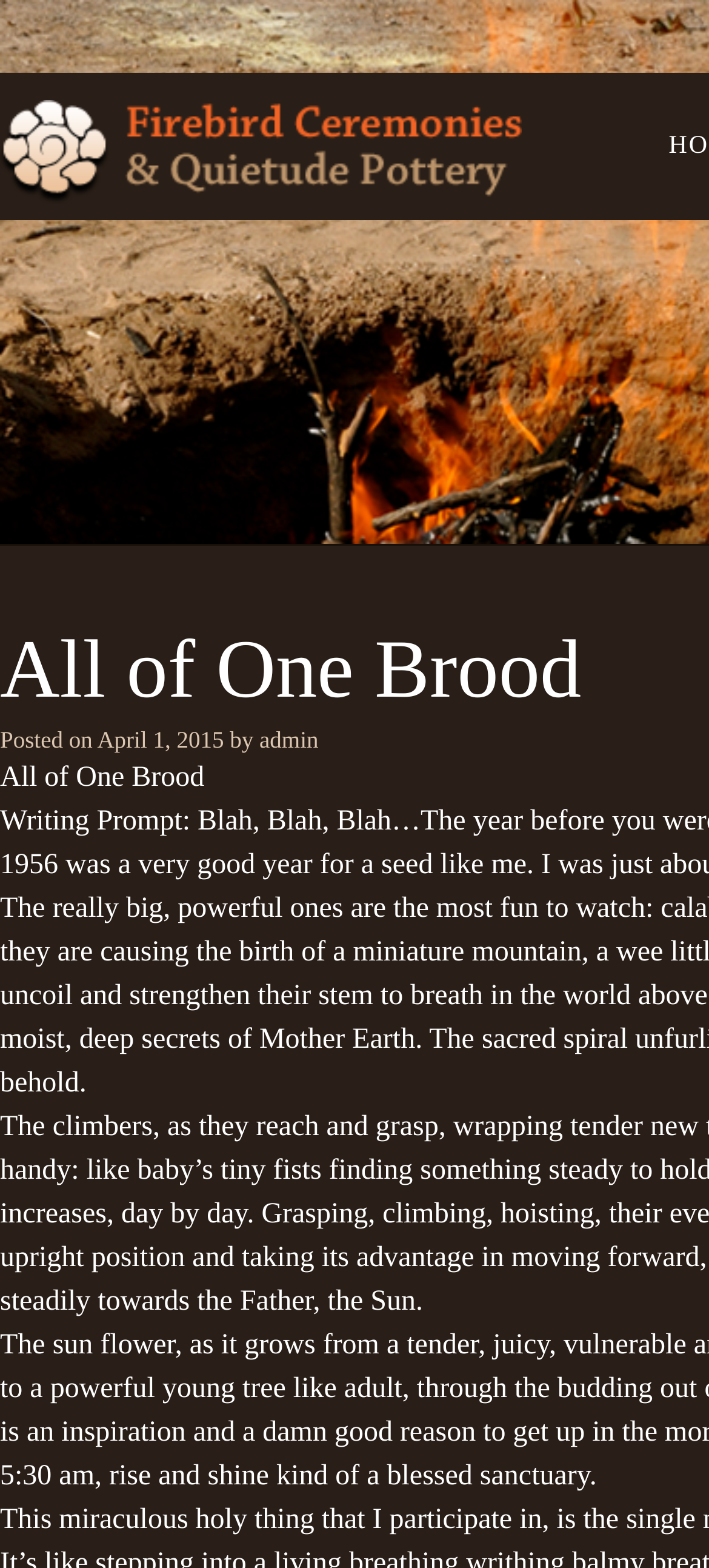Create a detailed description of the webpage's content and layout.

The webpage appears to be a blog post or article page. At the top, there is a heading that reads "Firebird Ceremonies & Quietude Pottery", which is also a clickable link. Below this heading, there is a subheading that says "All of One Brood", which is also a link. 

To the right of the subheading, there is a section that displays the post's metadata, including the text "Posted on" followed by a link to the date "April 1, 2015", which also contains a timestamp. Next to this, there is a "by" label, followed by a link to the author's name, "admin". 

The overall structure of the page suggests that it is a blog post or article, with the main content likely to be below the metadata section.